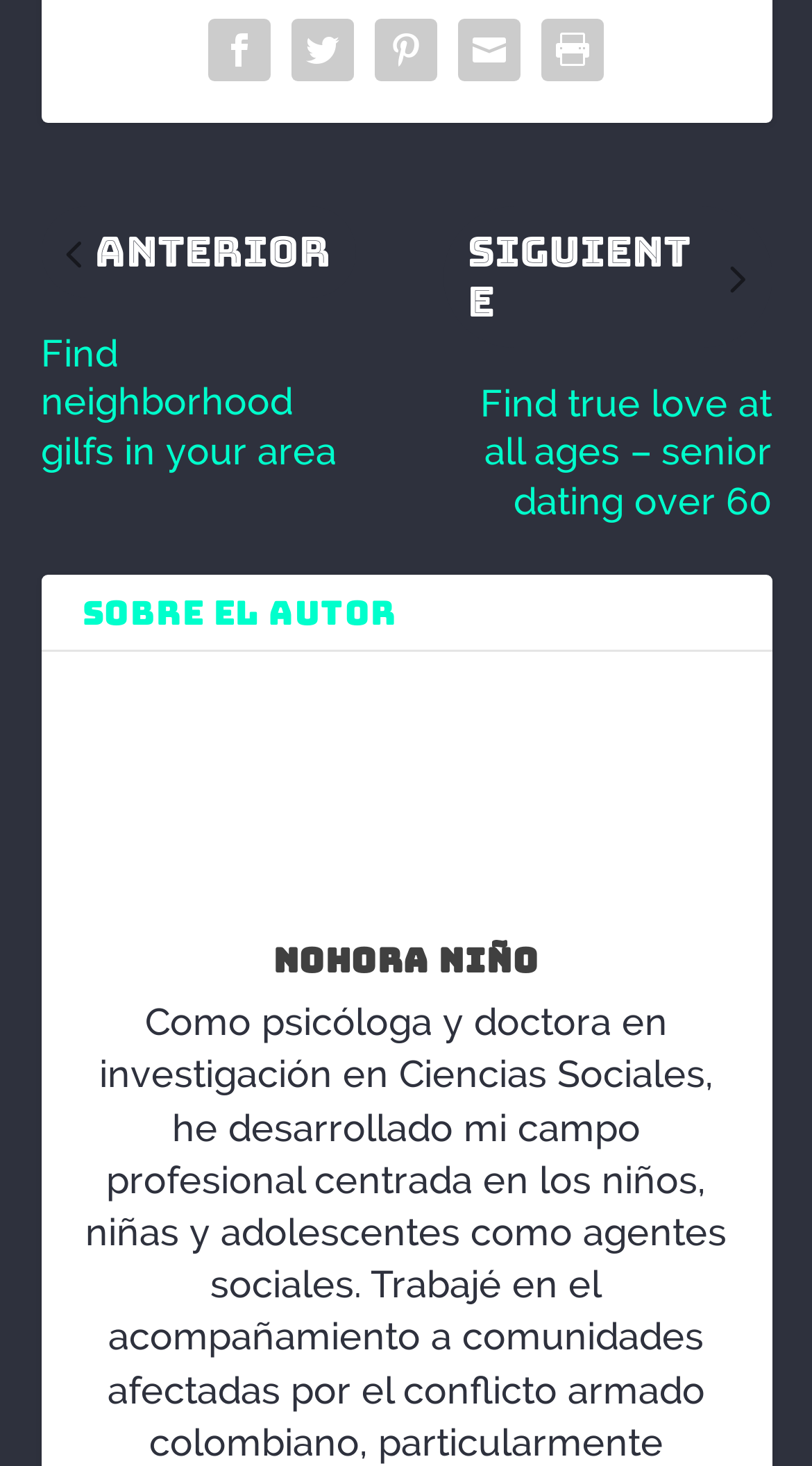Is there a link to the author's name?
Provide a concise answer using a single word or phrase based on the image.

Yes